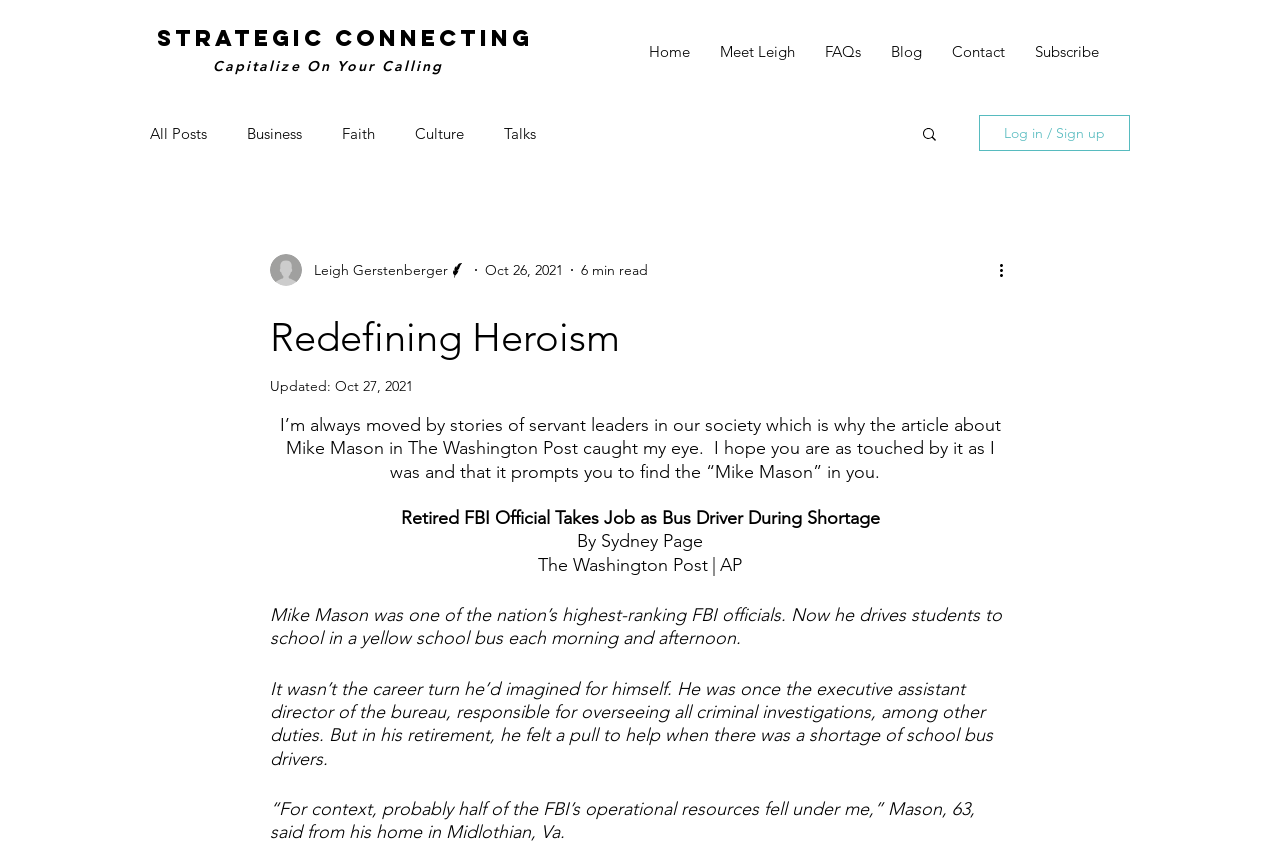Pinpoint the bounding box coordinates of the area that must be clicked to complete this instruction: "Click on the 'Home' link".

[0.495, 0.032, 0.551, 0.09]